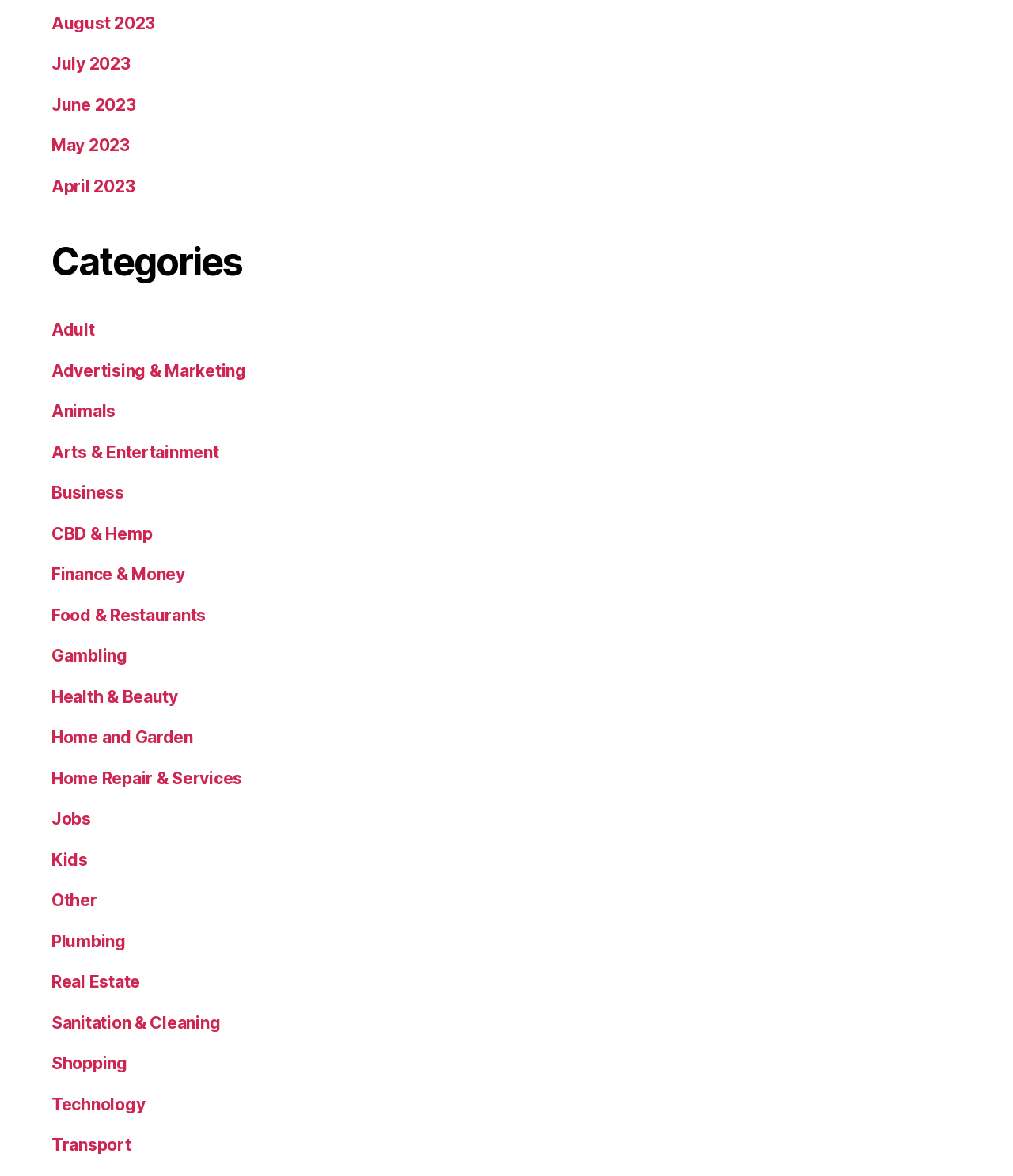Provide your answer in a single word or phrase: 
What is the last category listed?

Transport